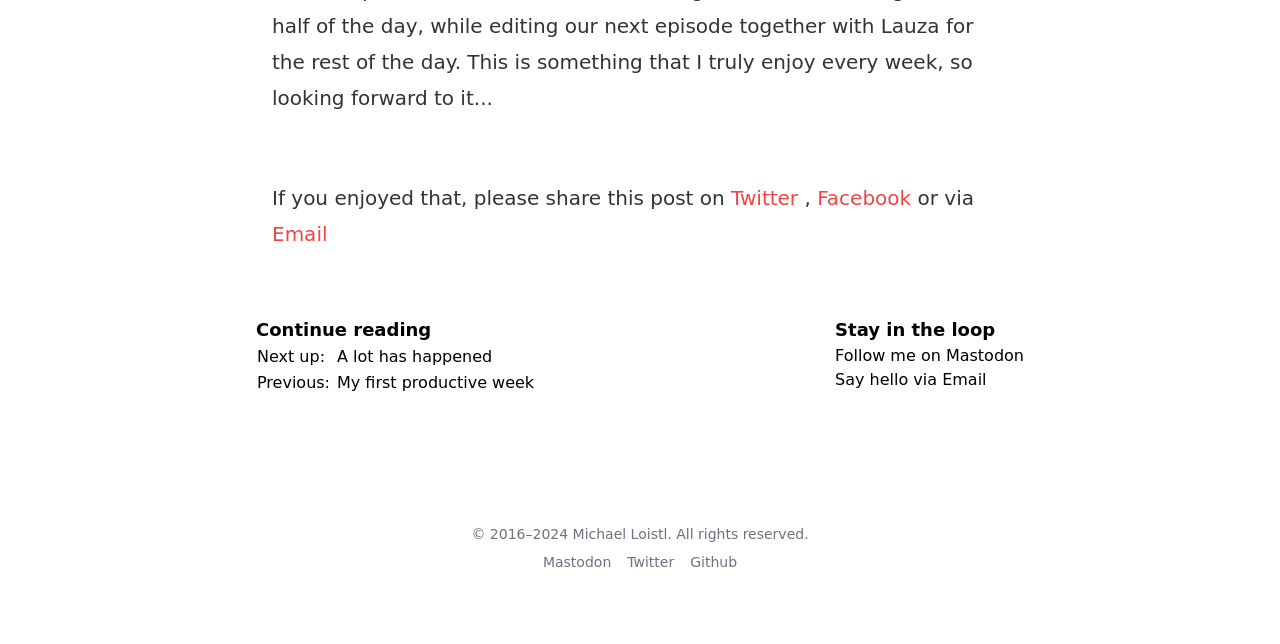Please determine the bounding box coordinates for the element with the description: "Mastodon".

[0.424, 0.857, 0.478, 0.888]